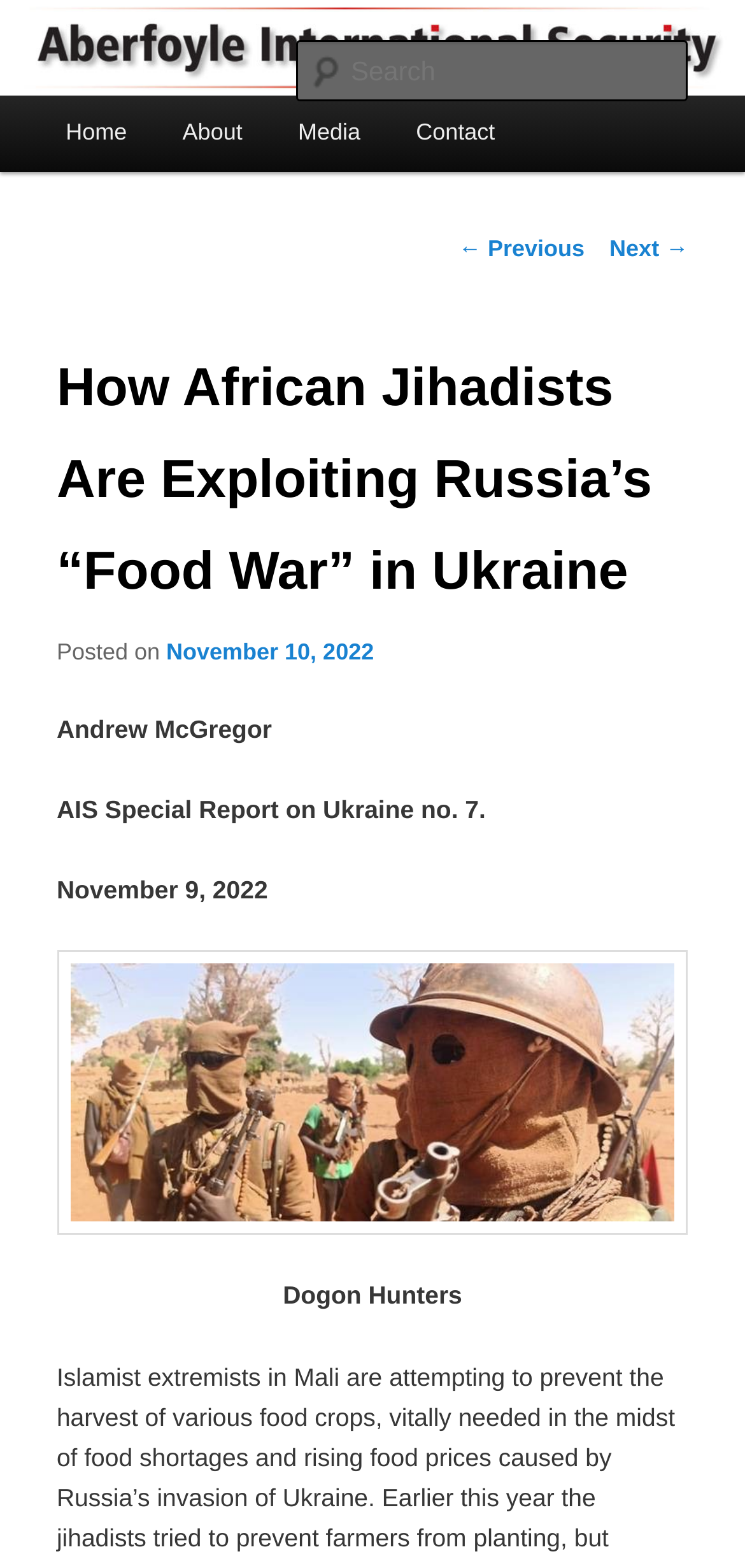Refer to the image and provide a thorough answer to this question:
What is the topic of the special report?

I found the answer by reading the text 'AIS Special Report on Ukraine no. 7.' which indicates that the report is about Ukraine.